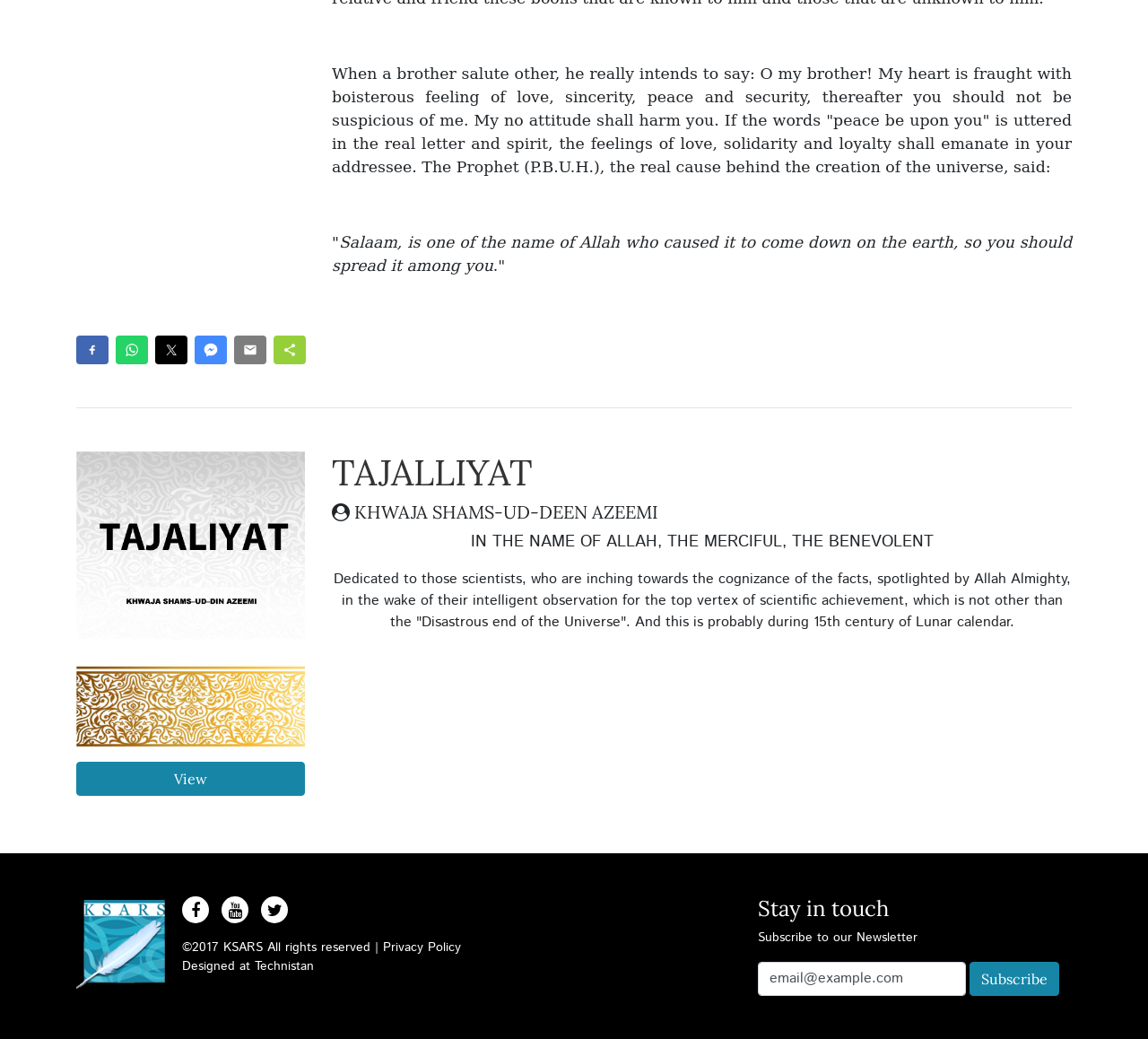Provide a one-word or short-phrase response to the question:
What is the name of the organization mentioned at the bottom of the webpage?

KSARS